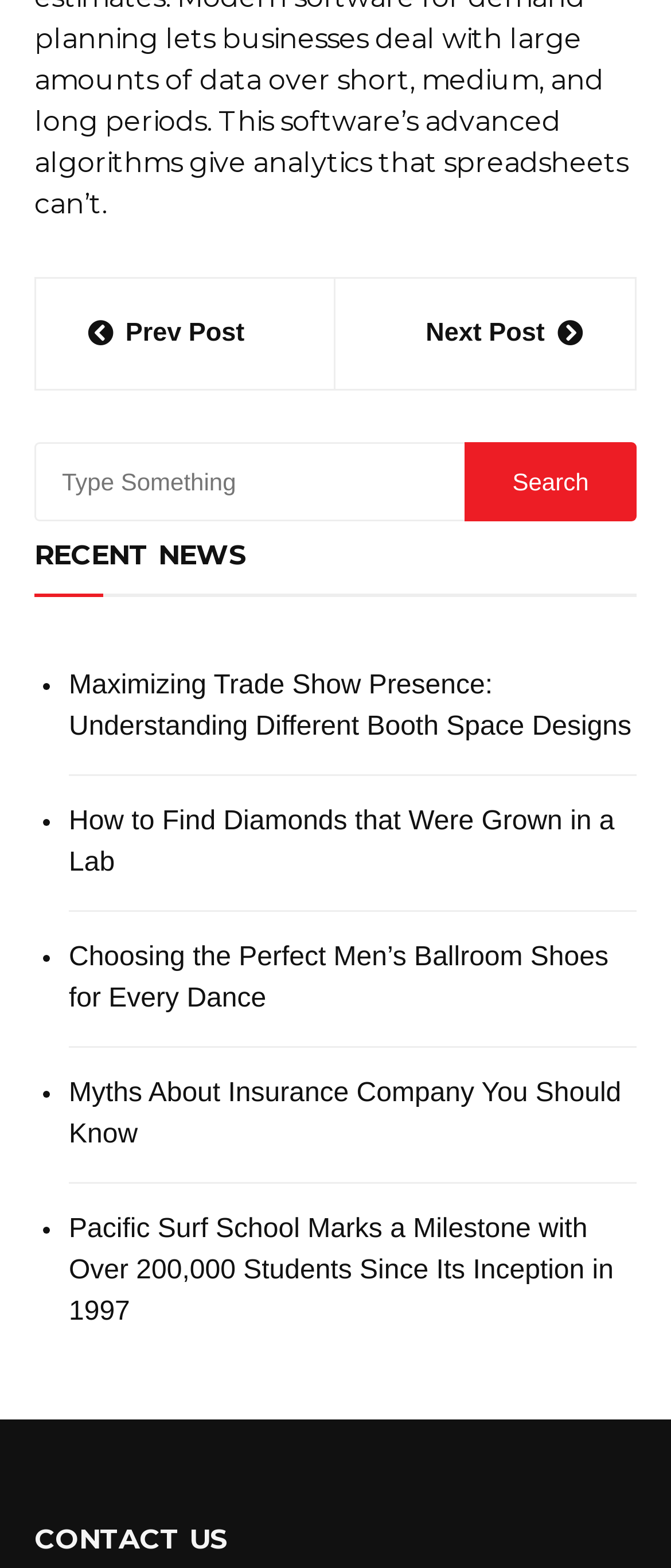Pinpoint the bounding box coordinates of the area that must be clicked to complete this instruction: "Chat with us".

None